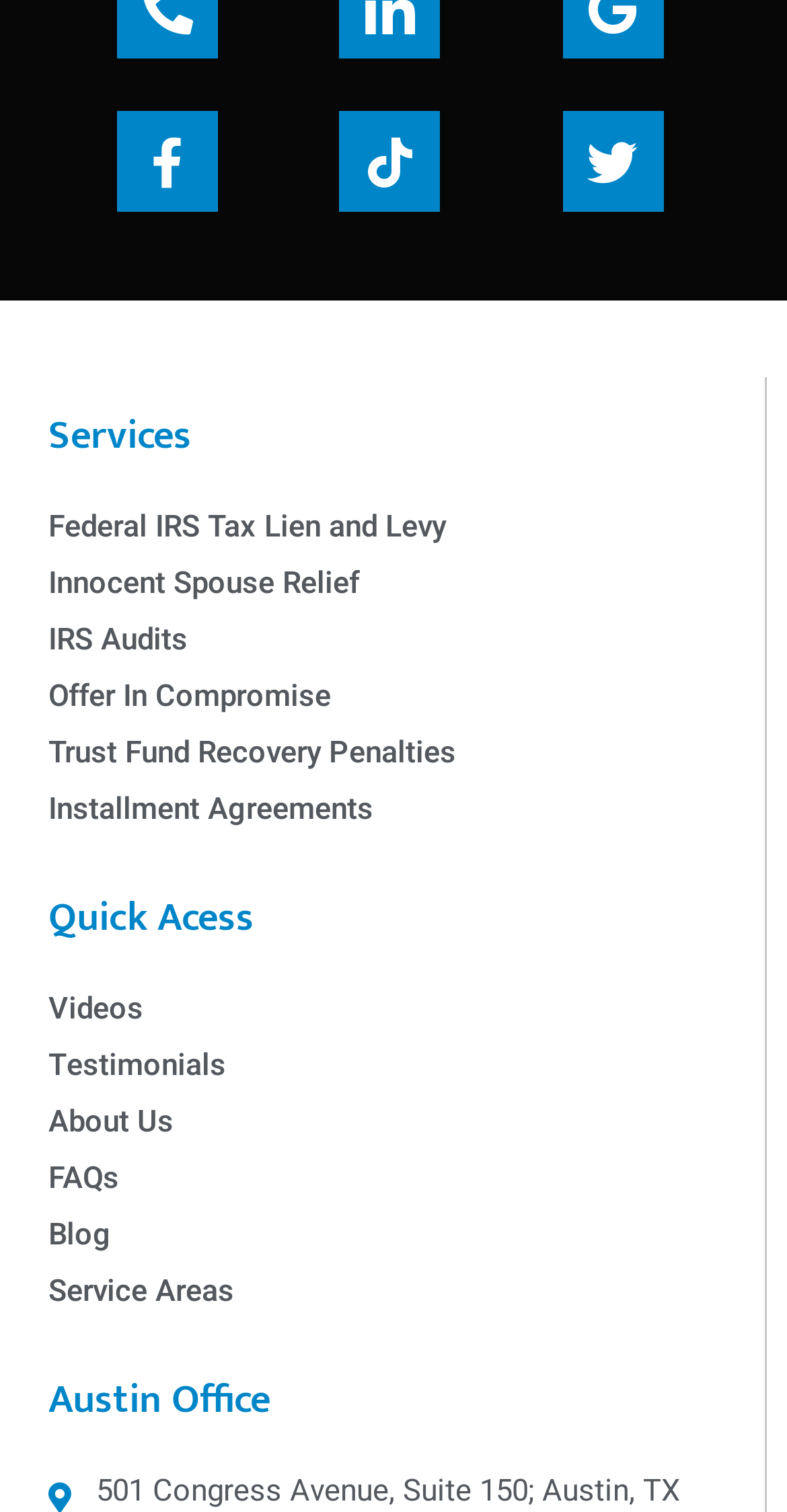Pinpoint the bounding box coordinates of the clickable element to carry out the following instruction: "Share on Twitter."

None